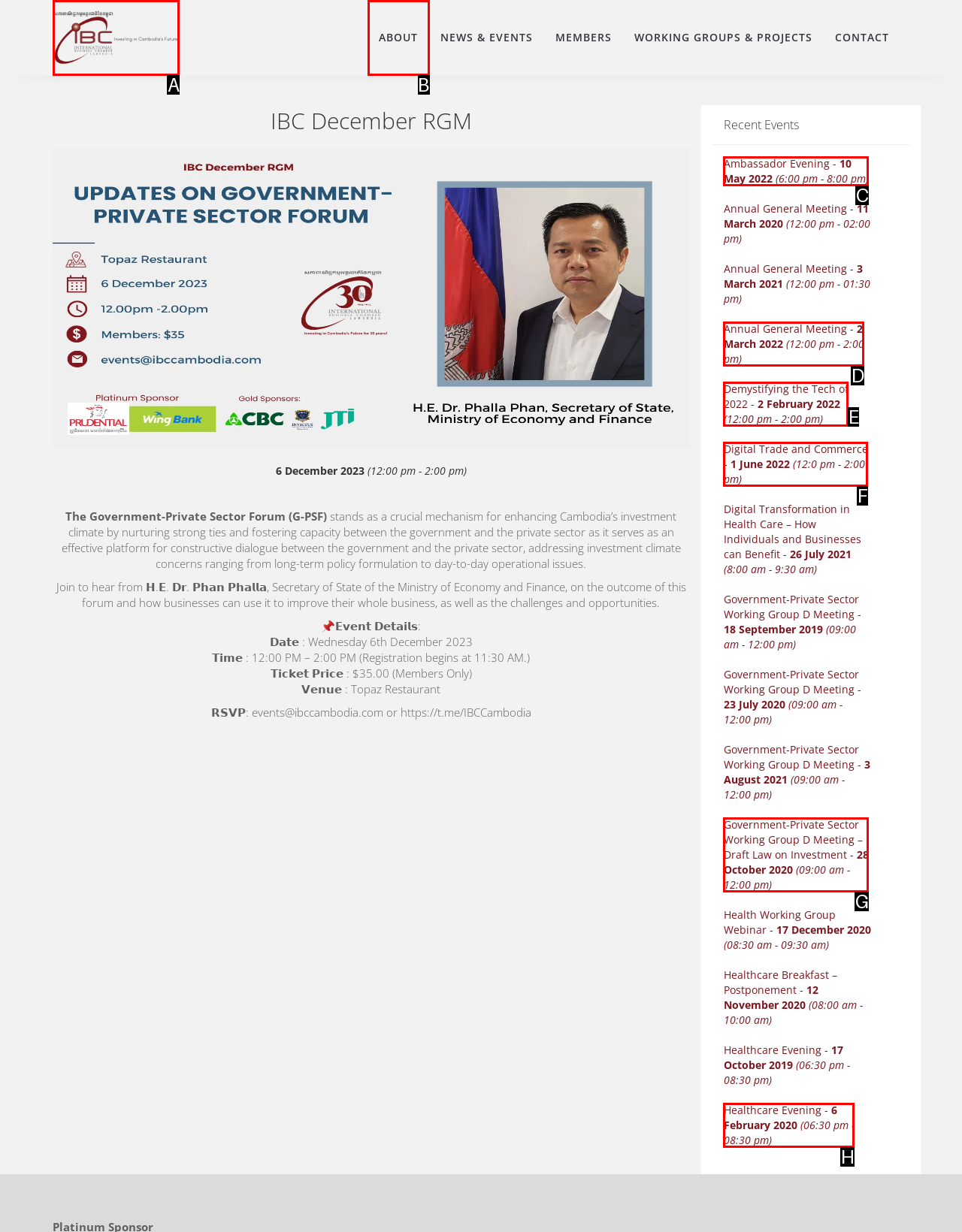Choose the HTML element that corresponds to the description: About
Provide the answer by selecting the letter from the given choices.

B